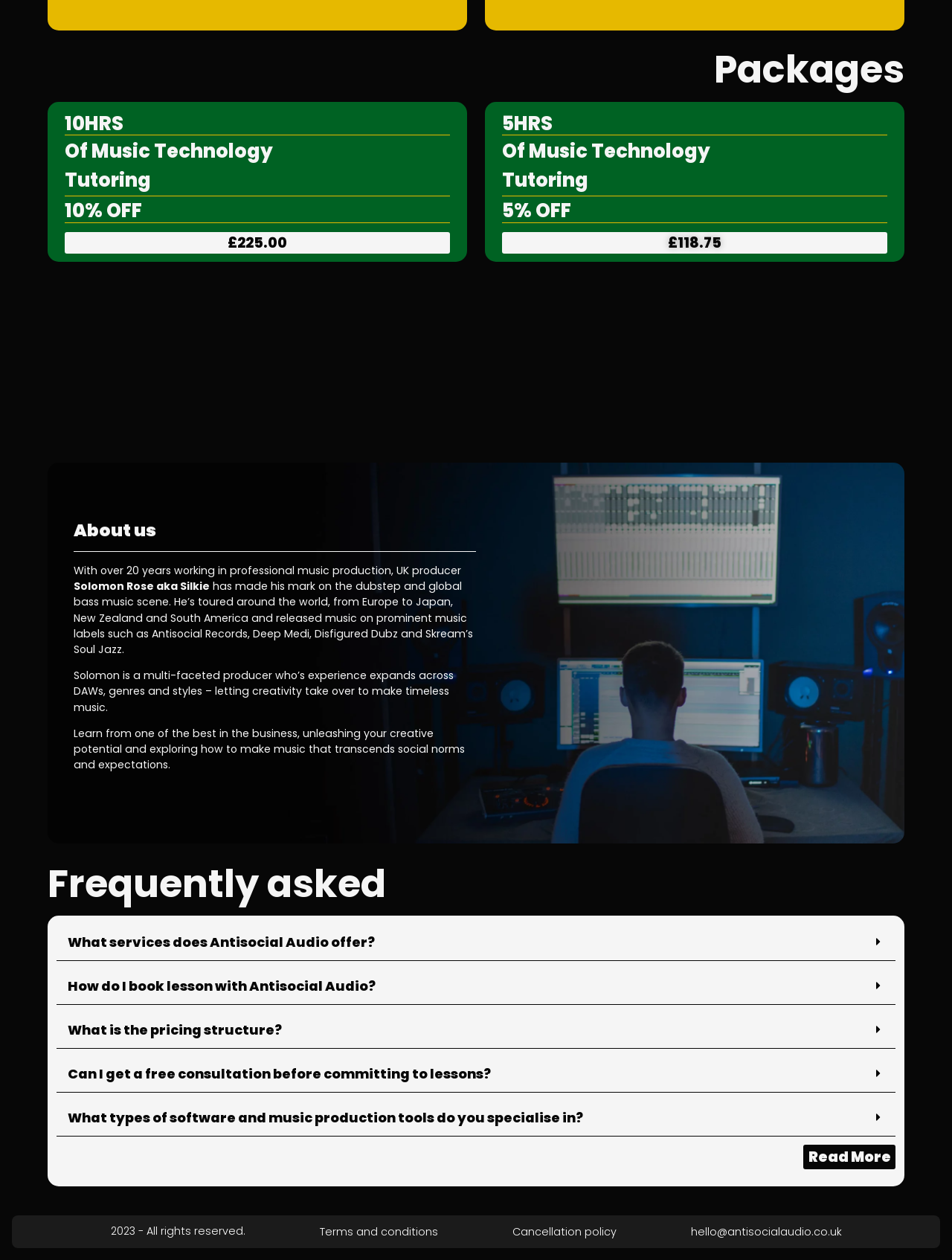Specify the bounding box coordinates (top-left x, top-left y, bottom-right x, bottom-right y) of the UI element in the screenshot that matches this description: New York, NY

None